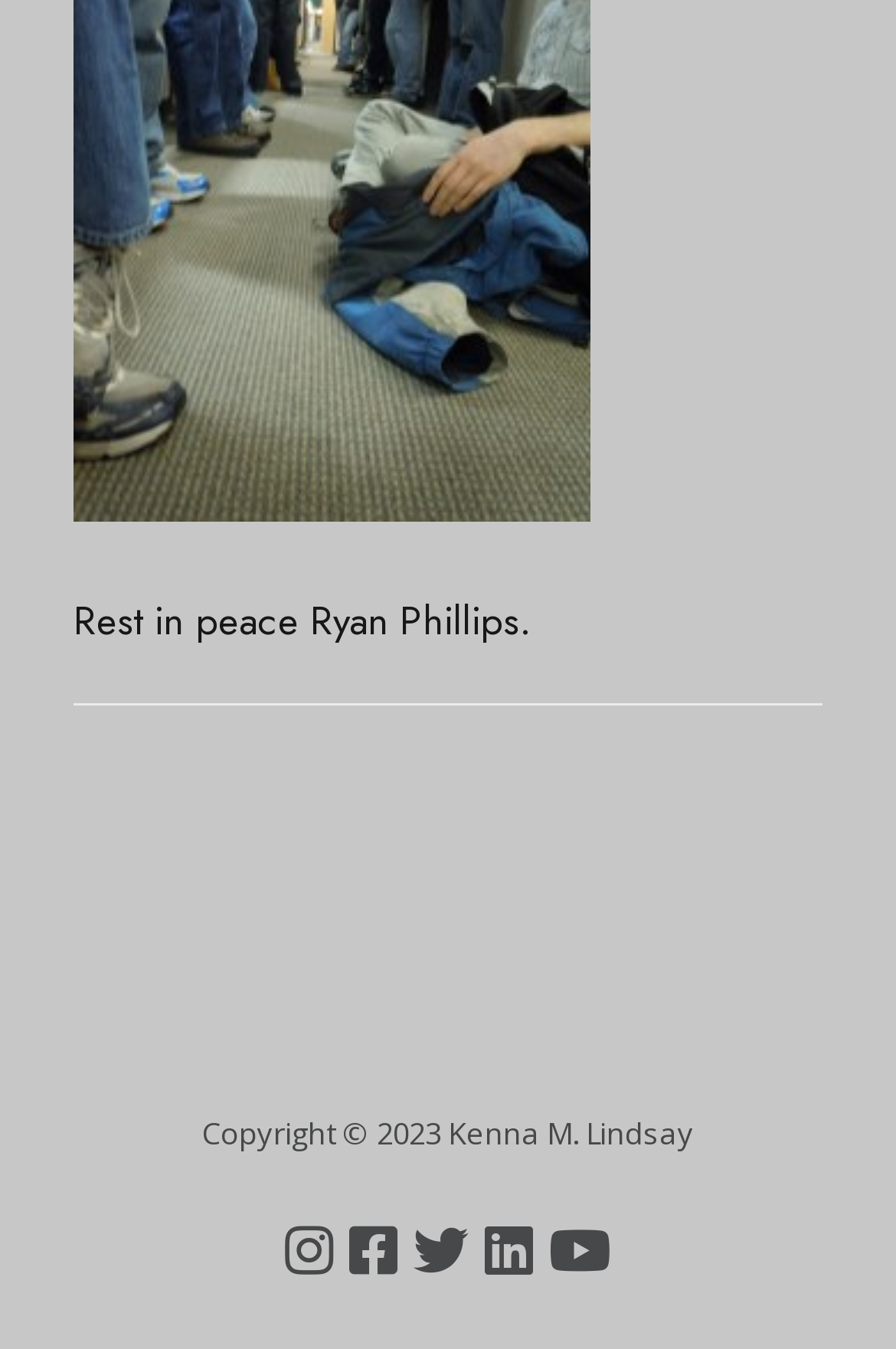Utilize the details in the image to thoroughly answer the following question: Is there a YouTube link?

The webpage has a link element with the text 'YouTube', which suggests that there is a YouTube link present on the webpage.